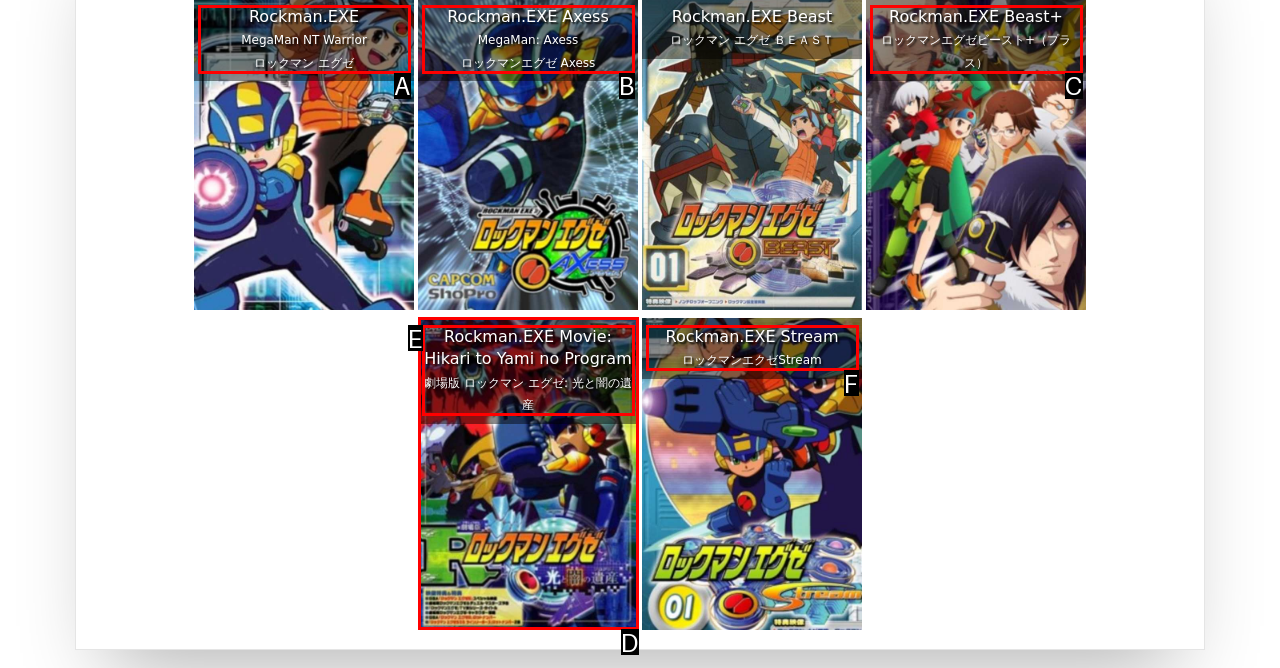Which HTML element matches the description: parent_node: Email Address * name="item_meta[598]" the best? Answer directly with the letter of the chosen option.

None